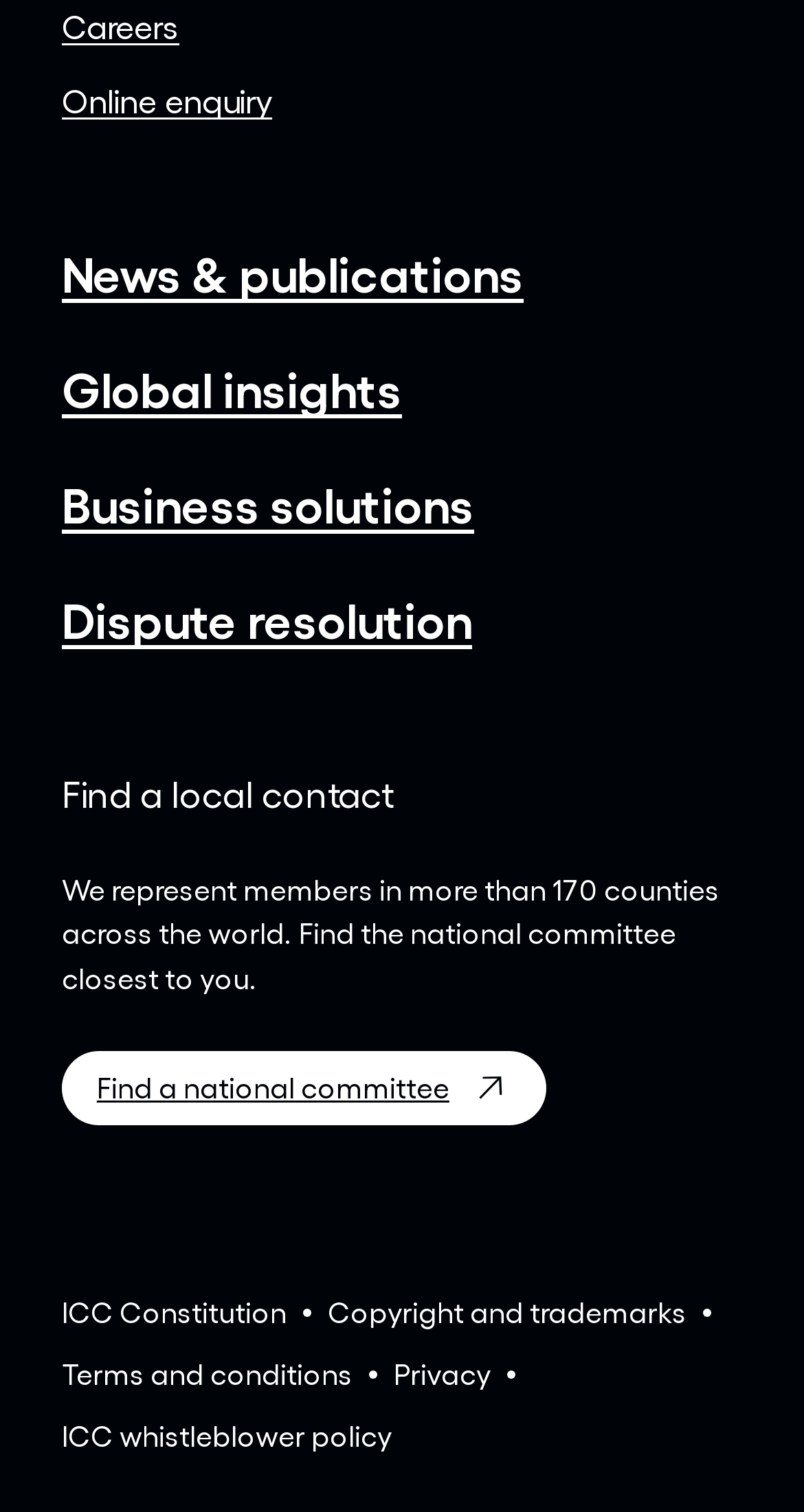For the given element description Privacy, determine the bounding box coordinates of the UI element. The coordinates should follow the format (top-left x, top-left y, bottom-right x, bottom-right y) and be within the range of 0 to 1.

[0.49, 0.894, 0.61, 0.924]